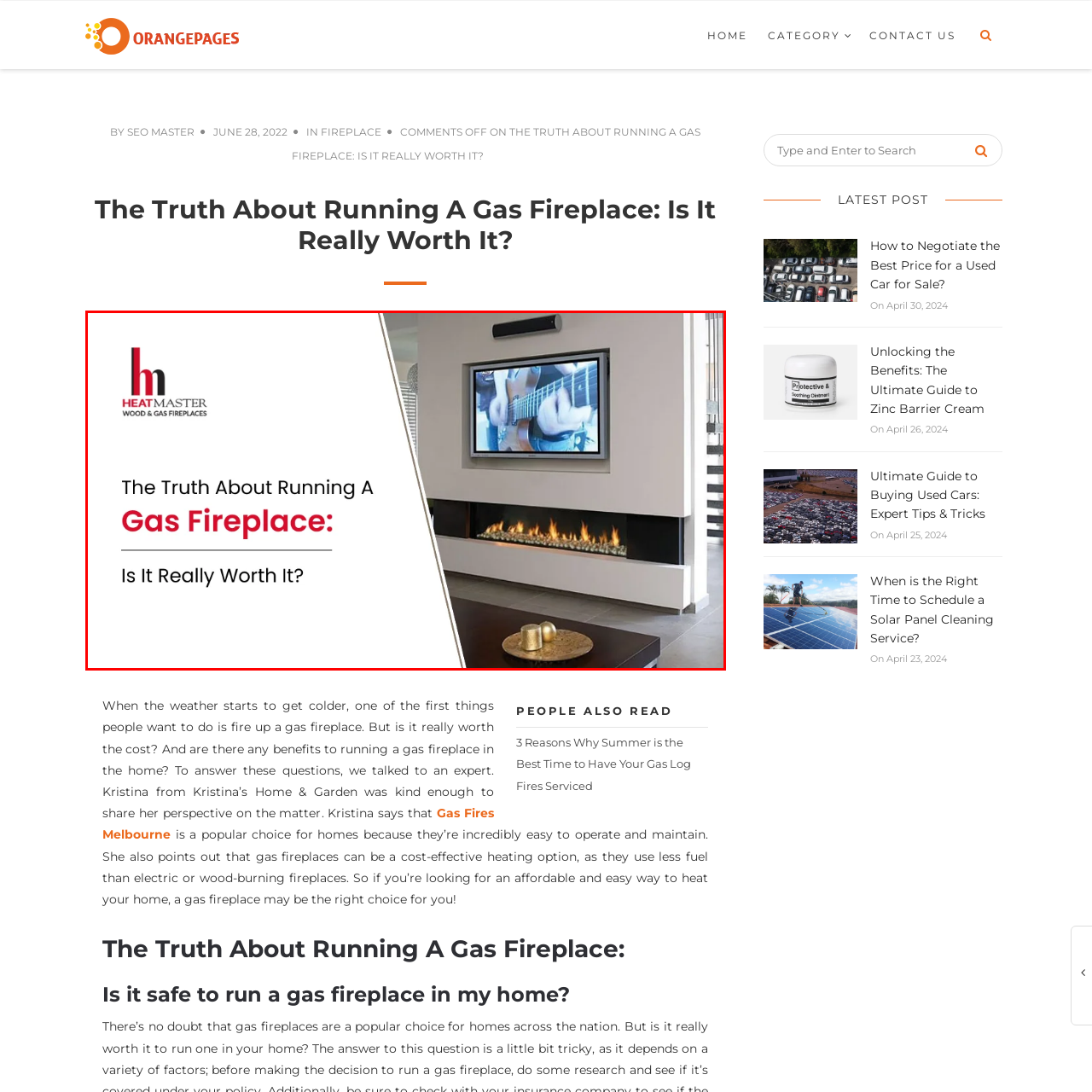What is the branding featured in the image?
Check the image inside the red boundary and answer the question using a single word or brief phrase.

HEAT MASTER